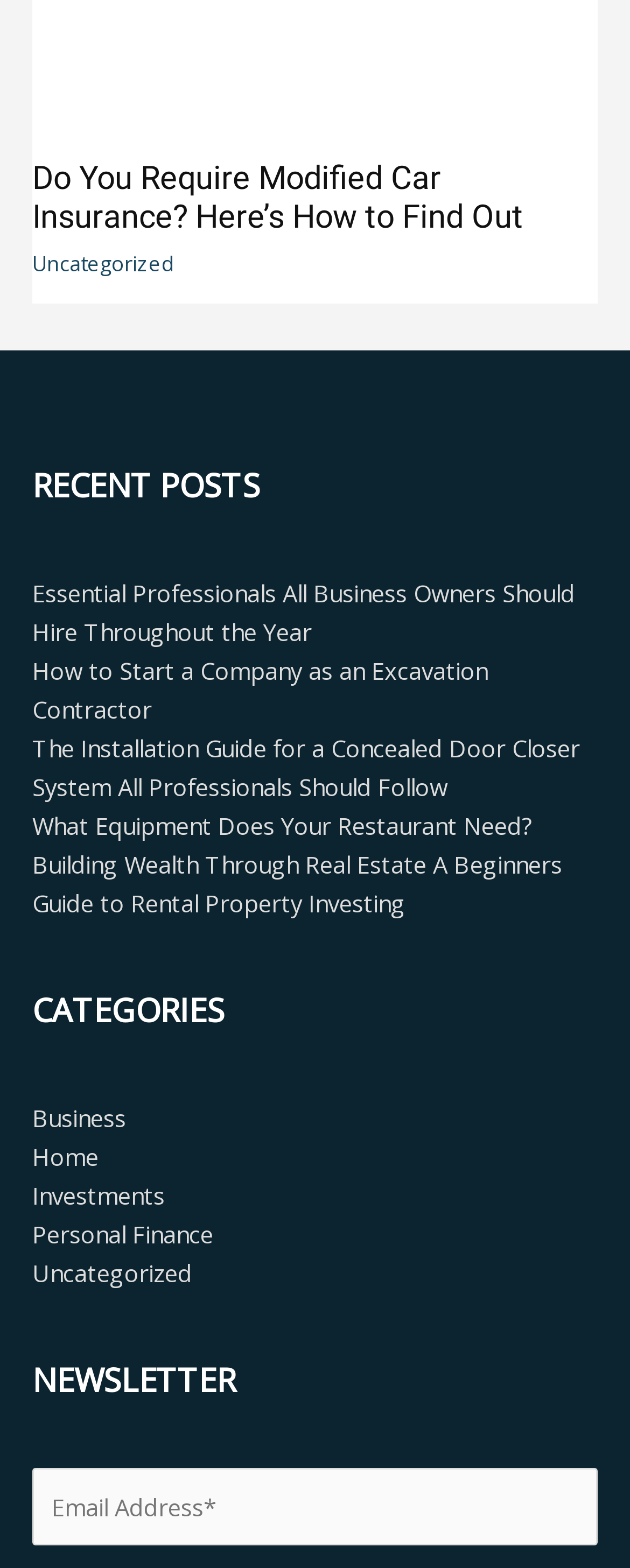What is the title of the first article?
Refer to the image and give a detailed answer to the question.

The title of the first article can be found in the header section of the webpage, which is 'Do You Require Modified Car Insurance? Here’s How to Find Out'.